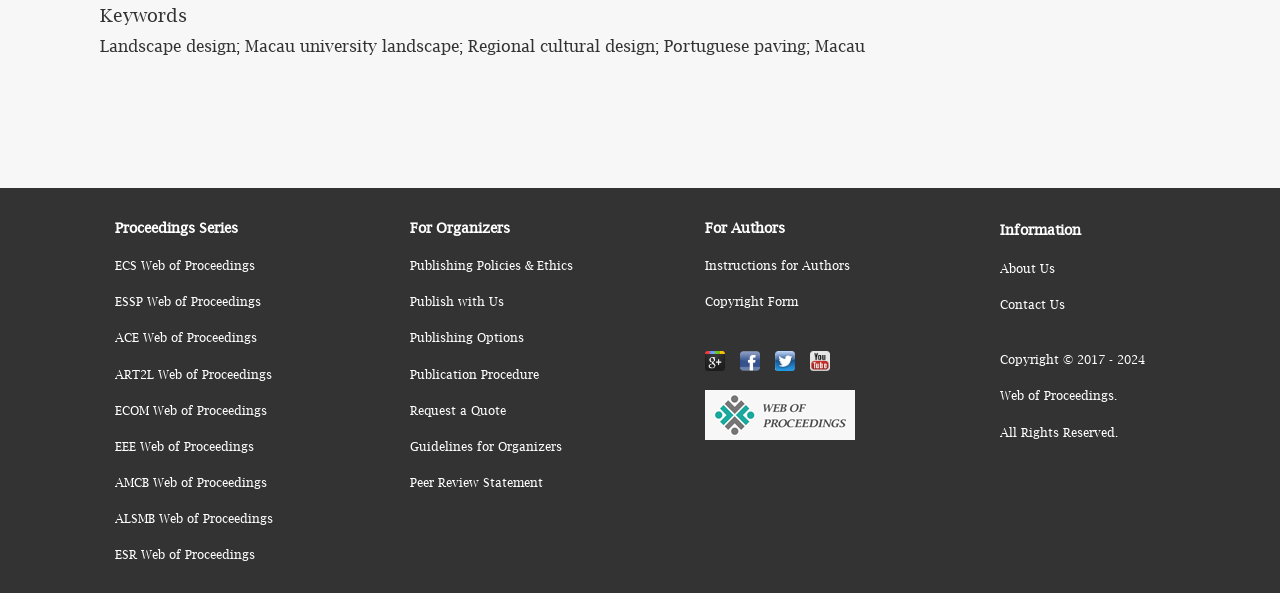What is the copyright period?
Refer to the image and give a detailed answer to the question.

The copyright period is from 2017 to 2024, as indicated by the static text 'Copyright © 2017 - 2024' at the bottom of the webpage.